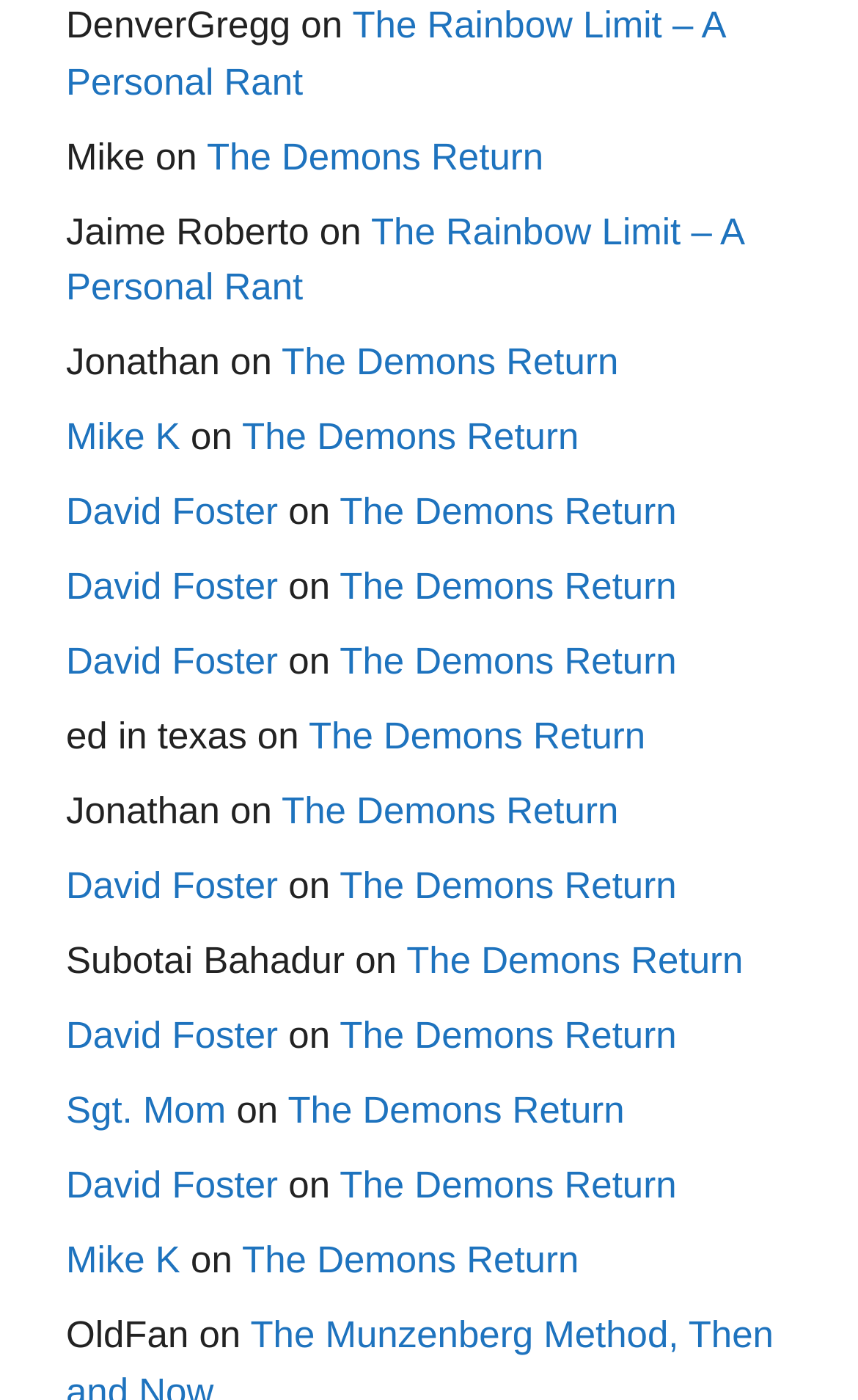Locate the bounding box coordinates of the segment that needs to be clicked to meet this instruction: "visit Mike's page".

[0.077, 0.097, 0.169, 0.127]